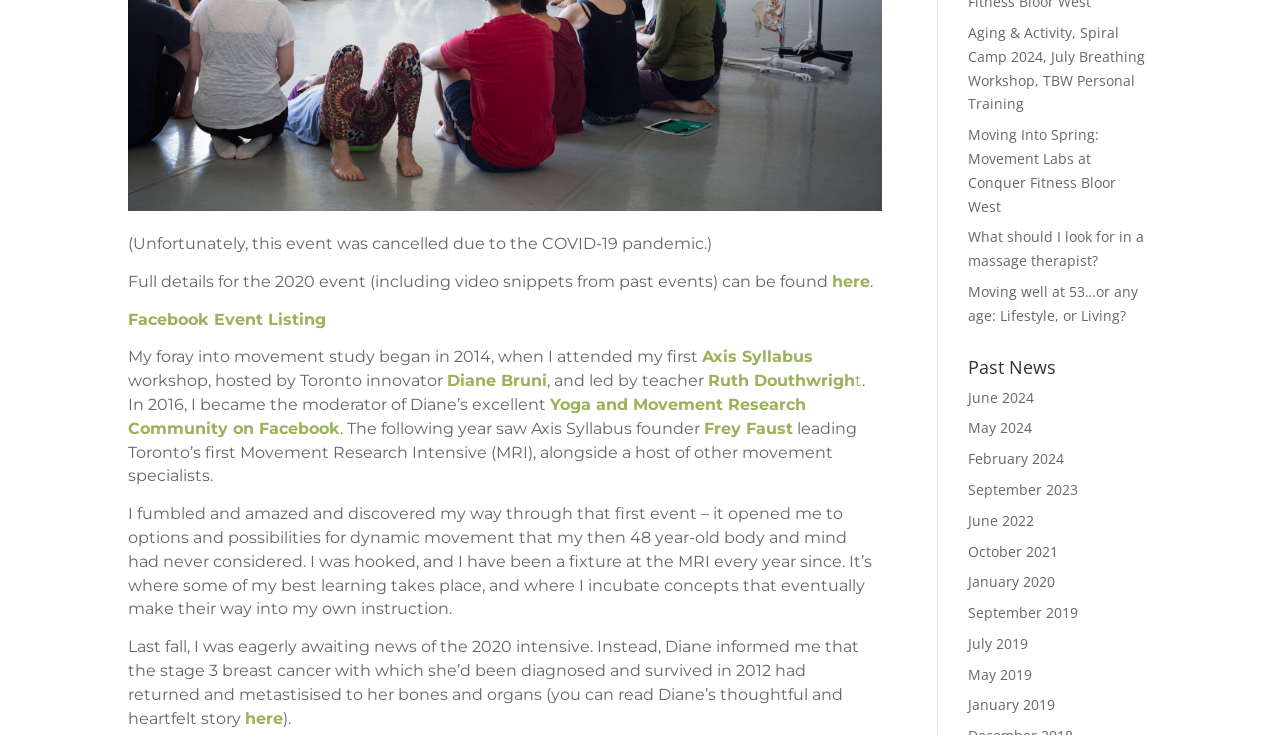Determine the bounding box coordinates for the UI element matching this description: "June 2024".

[0.756, 0.527, 0.808, 0.553]